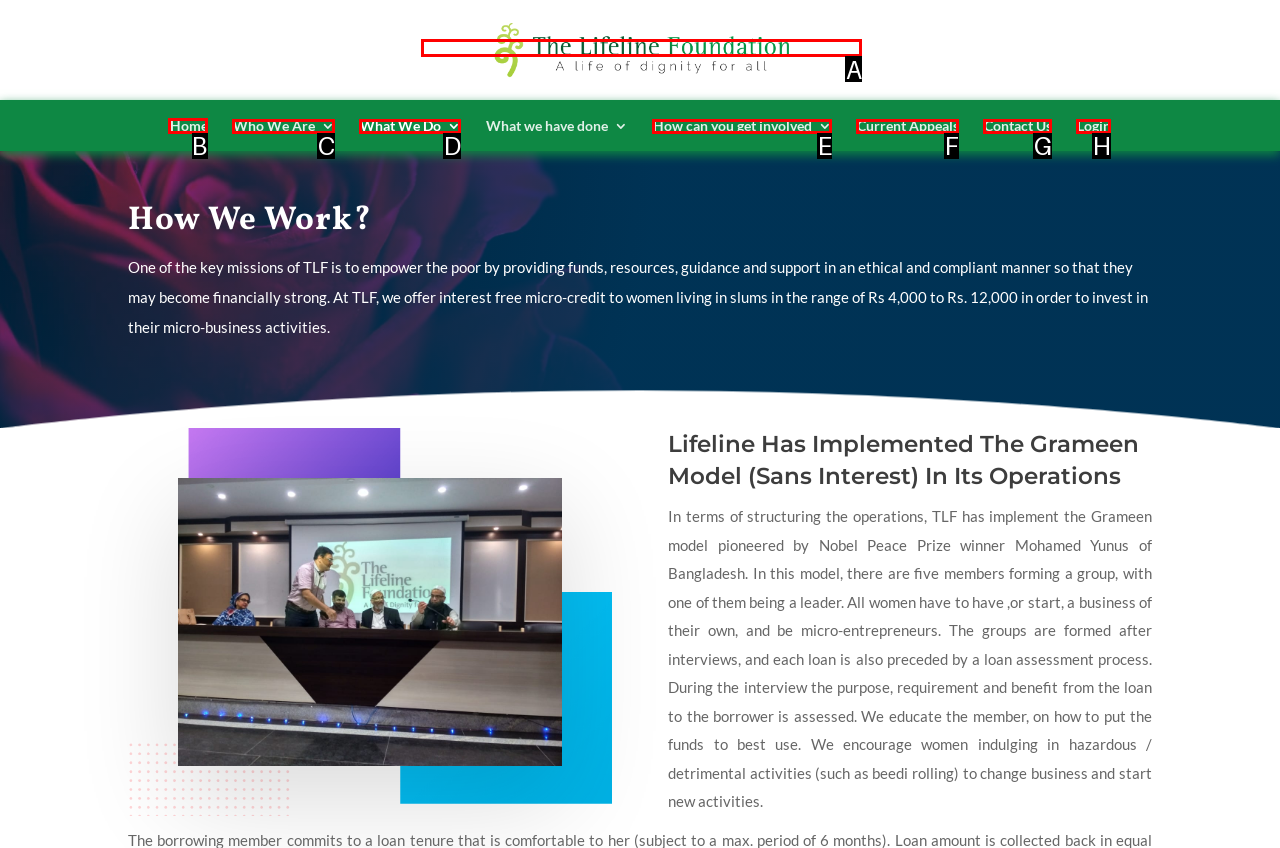Which HTML element should be clicked to complete the task: Click on the Home link? Answer with the letter of the corresponding option.

B